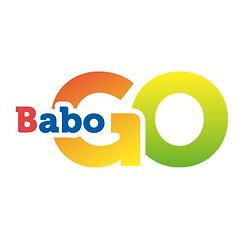What is the tone of the BaboGO brand?
Please answer the question with a detailed and comprehensive explanation.

The caption describes the logo as showcasing the brand's playful and educational essence, which suggests that the tone of the BaboGO brand is a combination of playfulness and educational focus.